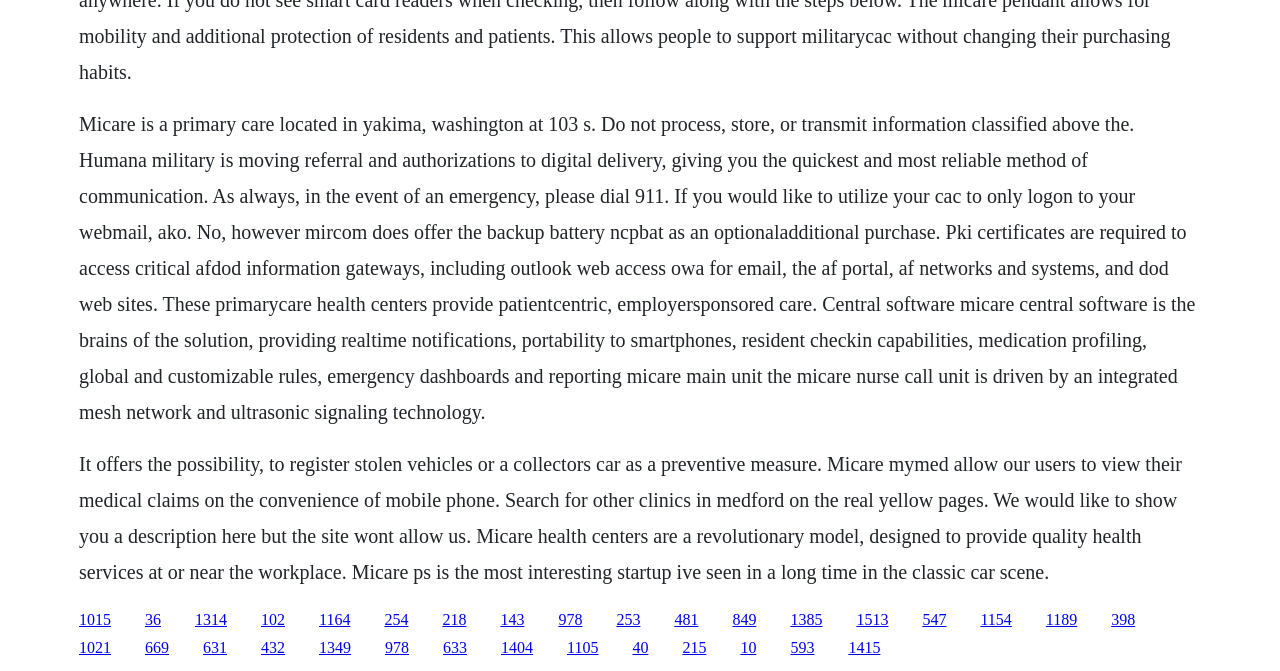Given the content of the image, can you provide a detailed answer to the question?
What is Micare?

Based on the text on the webpage, Micare is described as a primary care located in Yakima, Washington, providing patient-centric, employer-sponsored care.